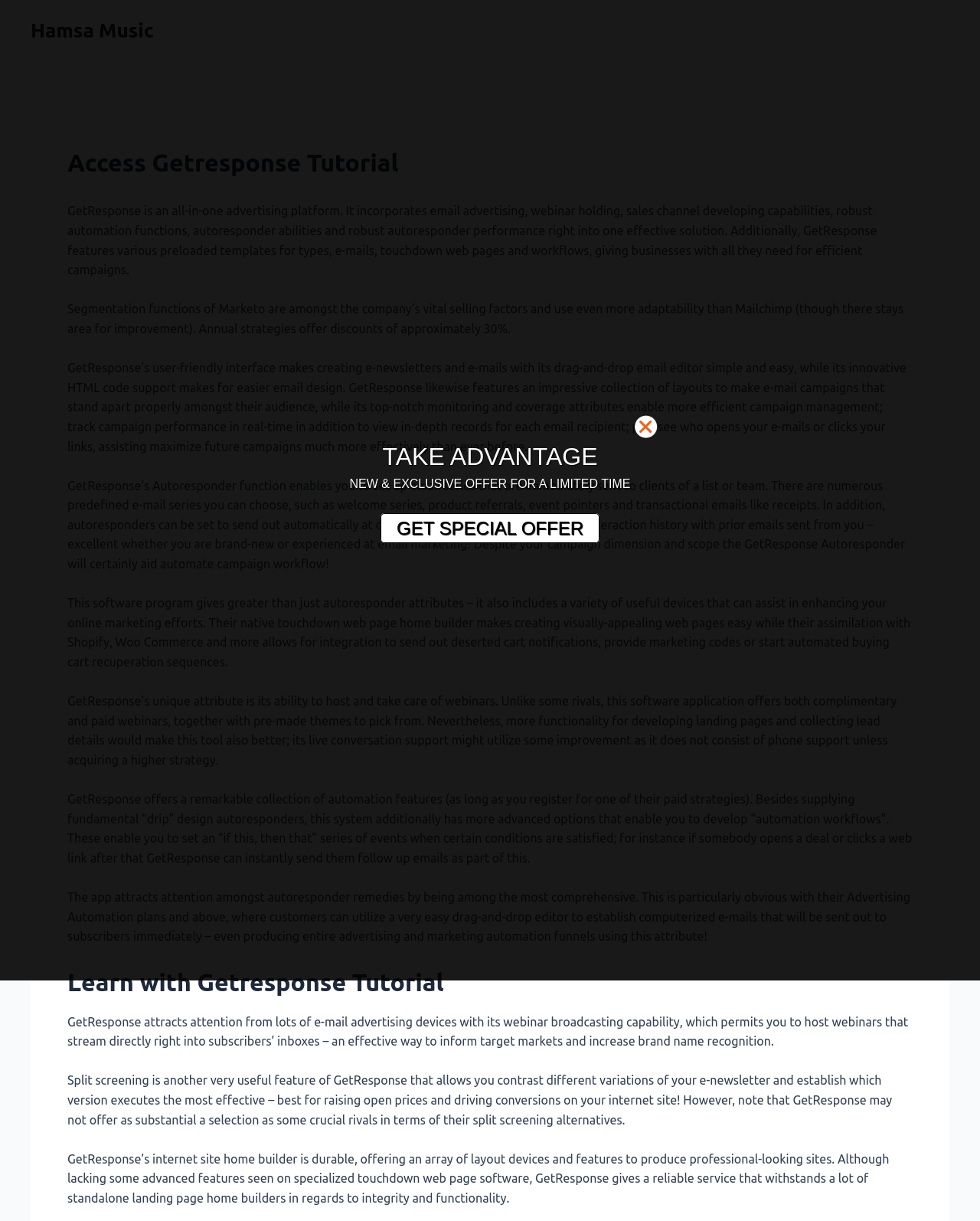What is the benefit of using GetResponse's split testing feature?
Answer the question with a single word or phrase derived from the image.

To raise open rates and drive conversions